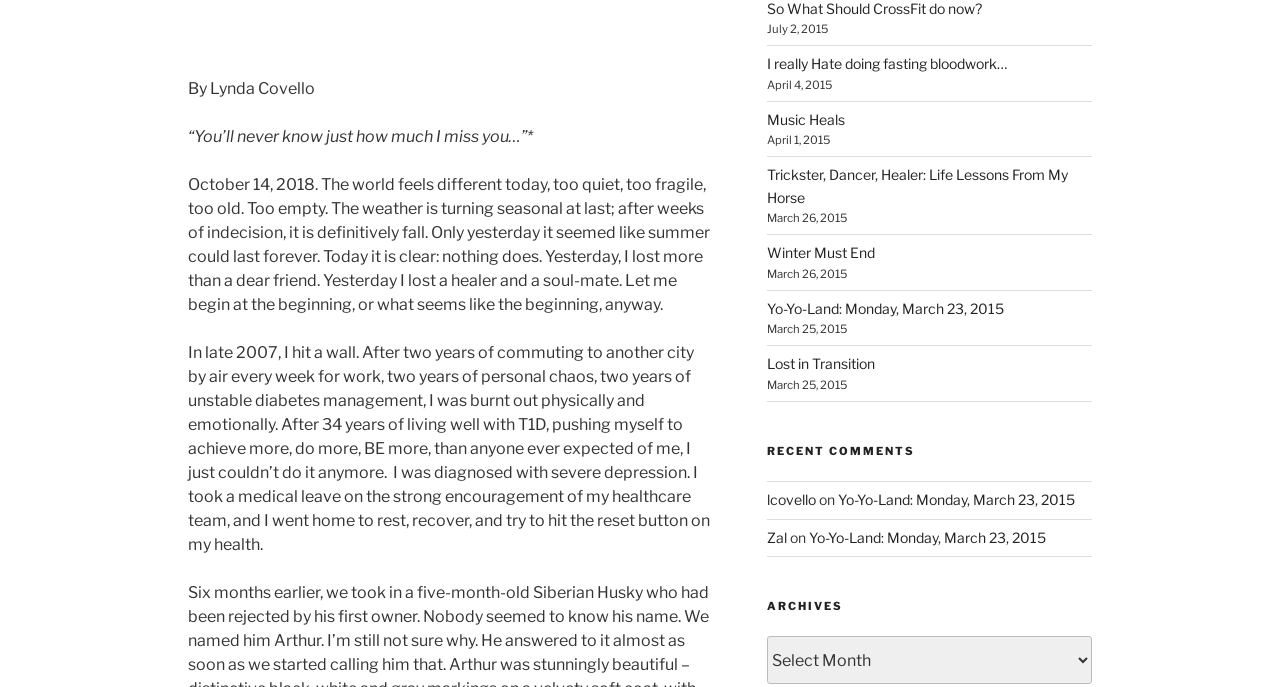Using floating point numbers between 0 and 1, provide the bounding box coordinates in the format (top-left x, top-left y, bottom-right x, bottom-right y). Locate the UI element described here: Yo-Yo-Land: Monday, March 23, 2015

[0.599, 0.436, 0.784, 0.461]